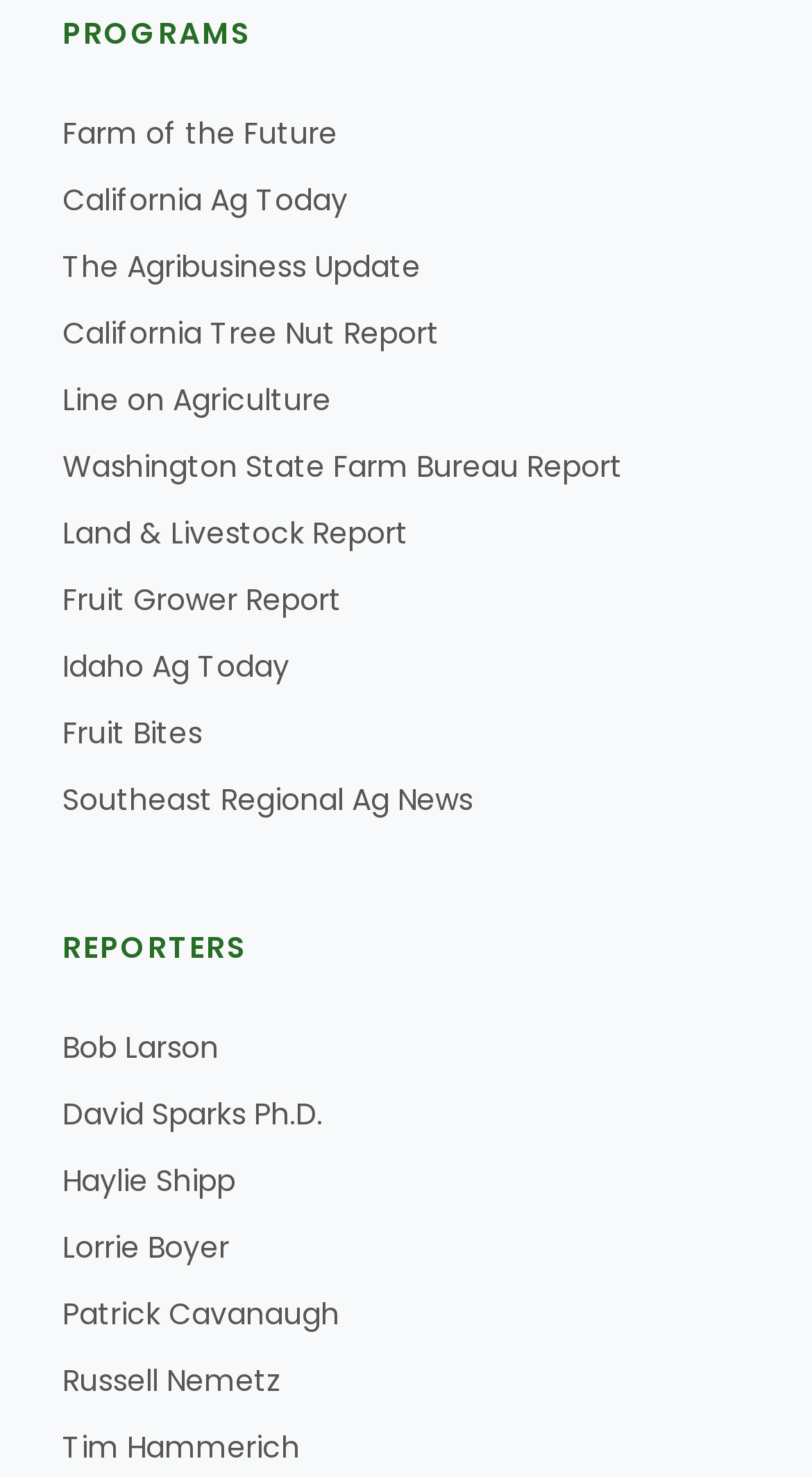Locate the UI element described by California Tree Nut Report and provide its bounding box coordinates. Use the format (top-left x, top-left y, bottom-right x, bottom-right y) with all values as floating point numbers between 0 and 1.

[0.077, 0.212, 0.541, 0.24]